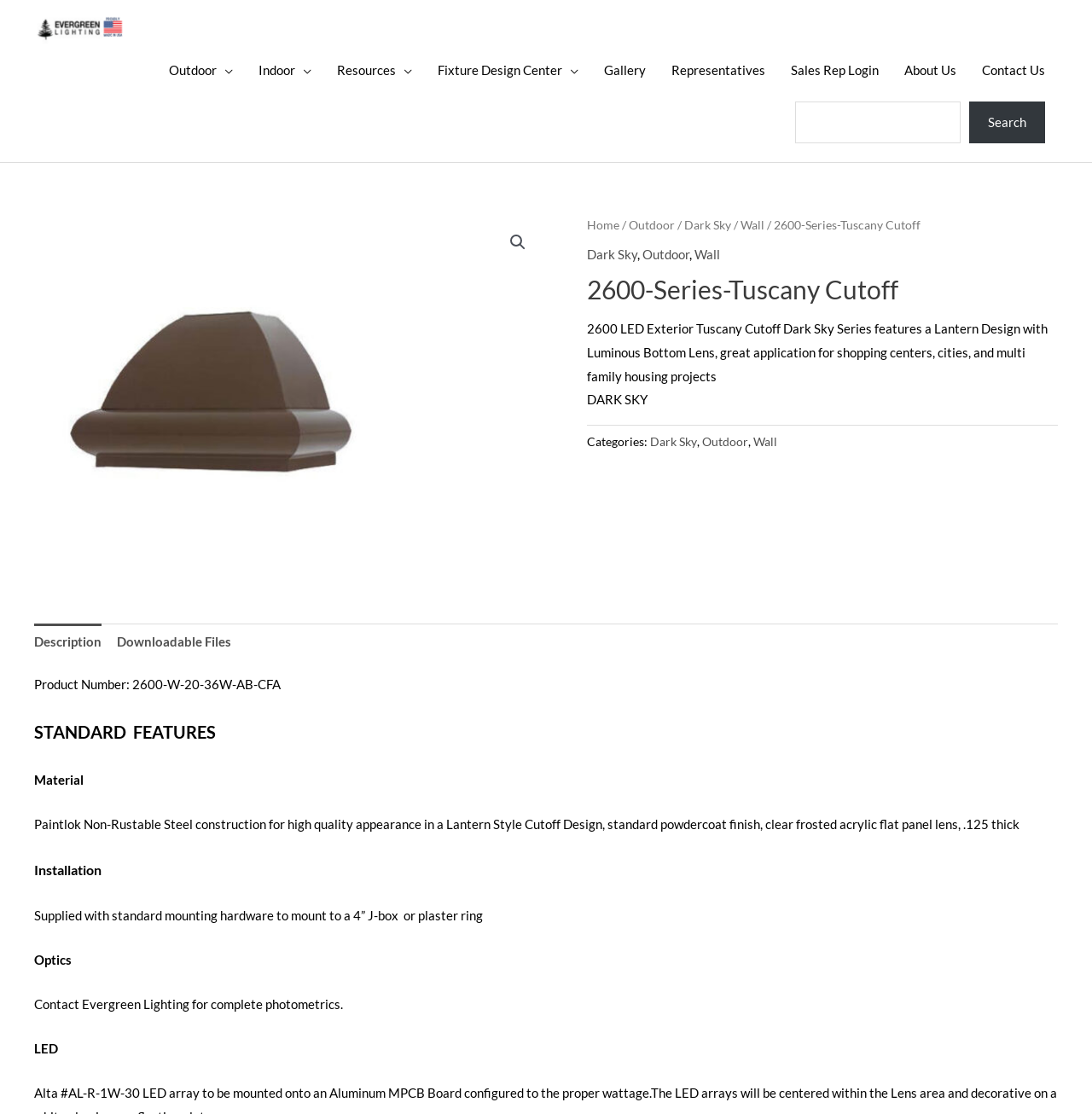What is the material of the product?
Answer with a single word or phrase by referring to the visual content.

Paintlok Non-Rustable Steel